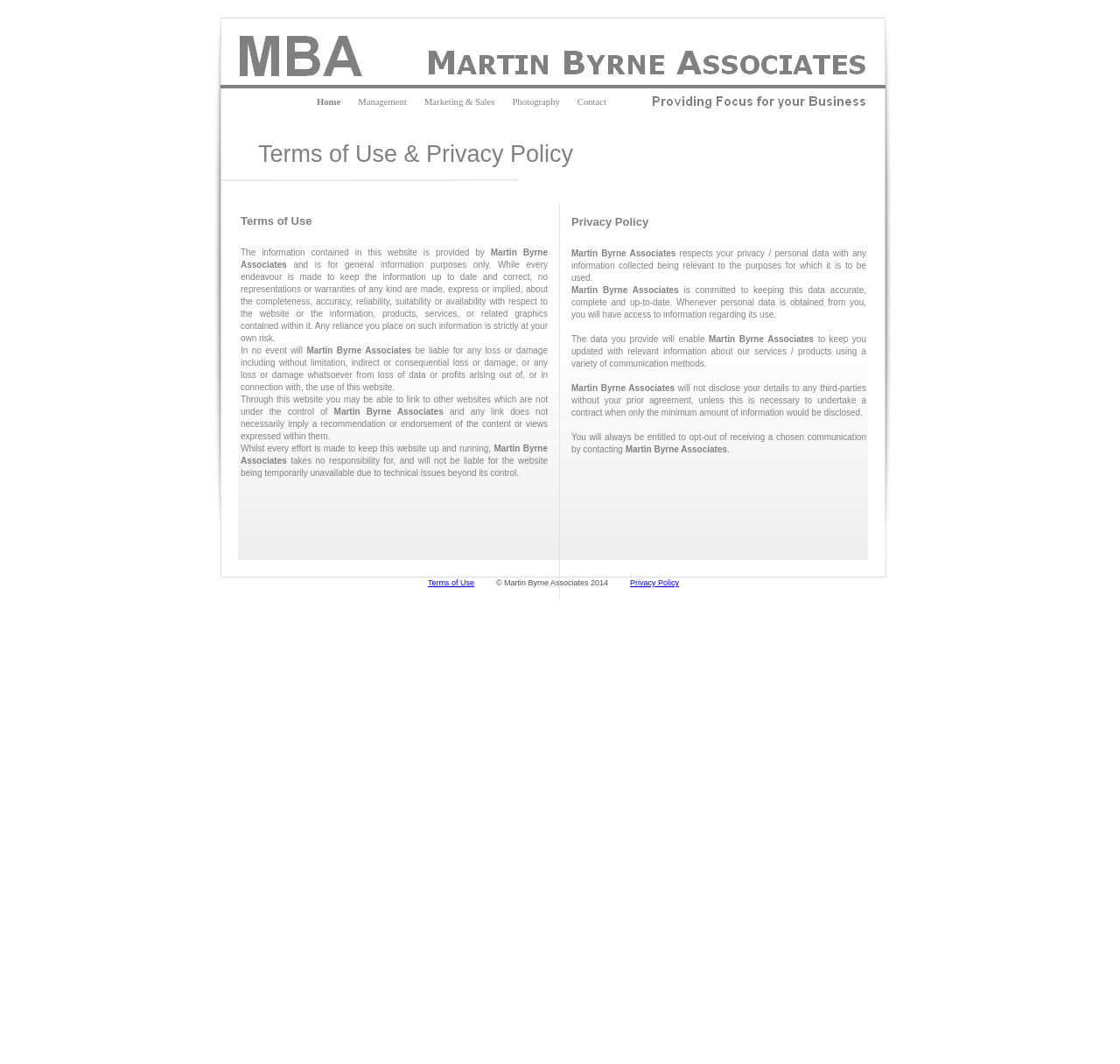What is the name of the company?
Look at the screenshot and respond with a single word or phrase.

Martin Byrne Associates